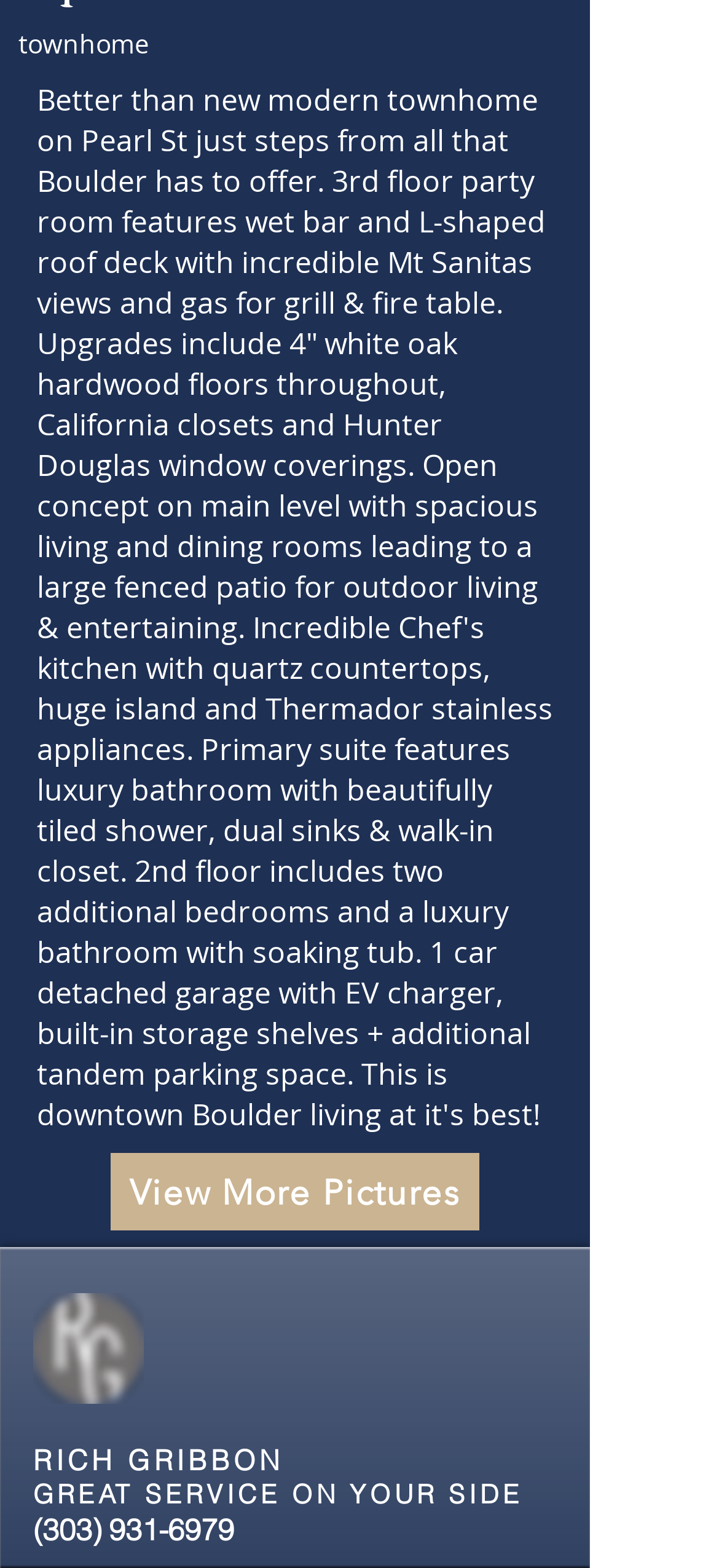Locate the bounding box coordinates of the UI element described by: "View More Pictures". Provide the coordinates as four float numbers between 0 and 1, formatted as [left, top, right, bottom].

[0.154, 0.736, 0.667, 0.785]